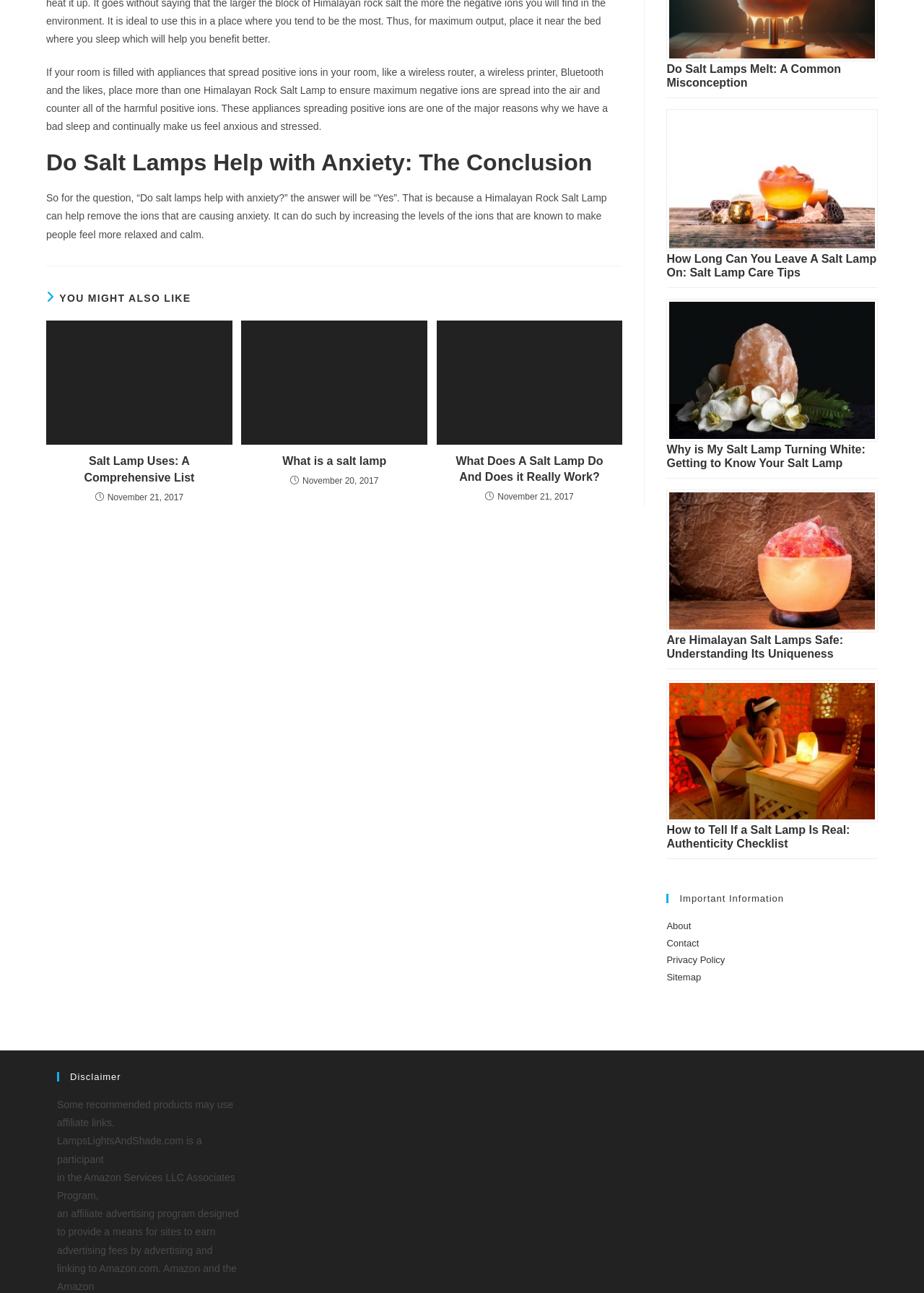Identify the bounding box coordinates of the element that should be clicked to fulfill this task: "Go to About page". The coordinates should be provided as four float numbers between 0 and 1, i.e., [left, top, right, bottom].

[0.721, 0.712, 0.748, 0.721]